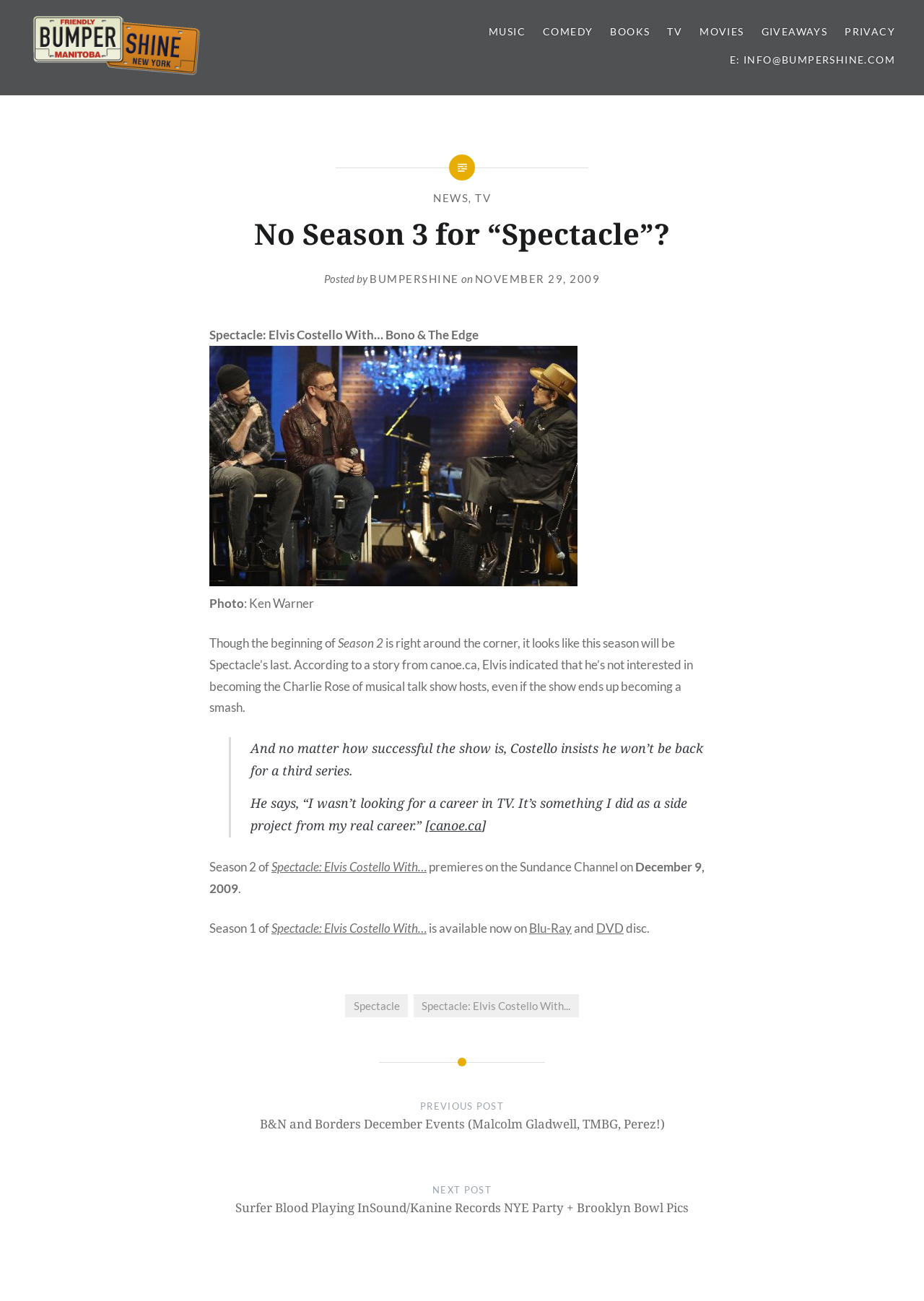Please identify the coordinates of the bounding box for the clickable region that will accomplish this instruction: "Visit the 'Bumpershine.com' website".

[0.031, 0.065, 0.248, 0.085]